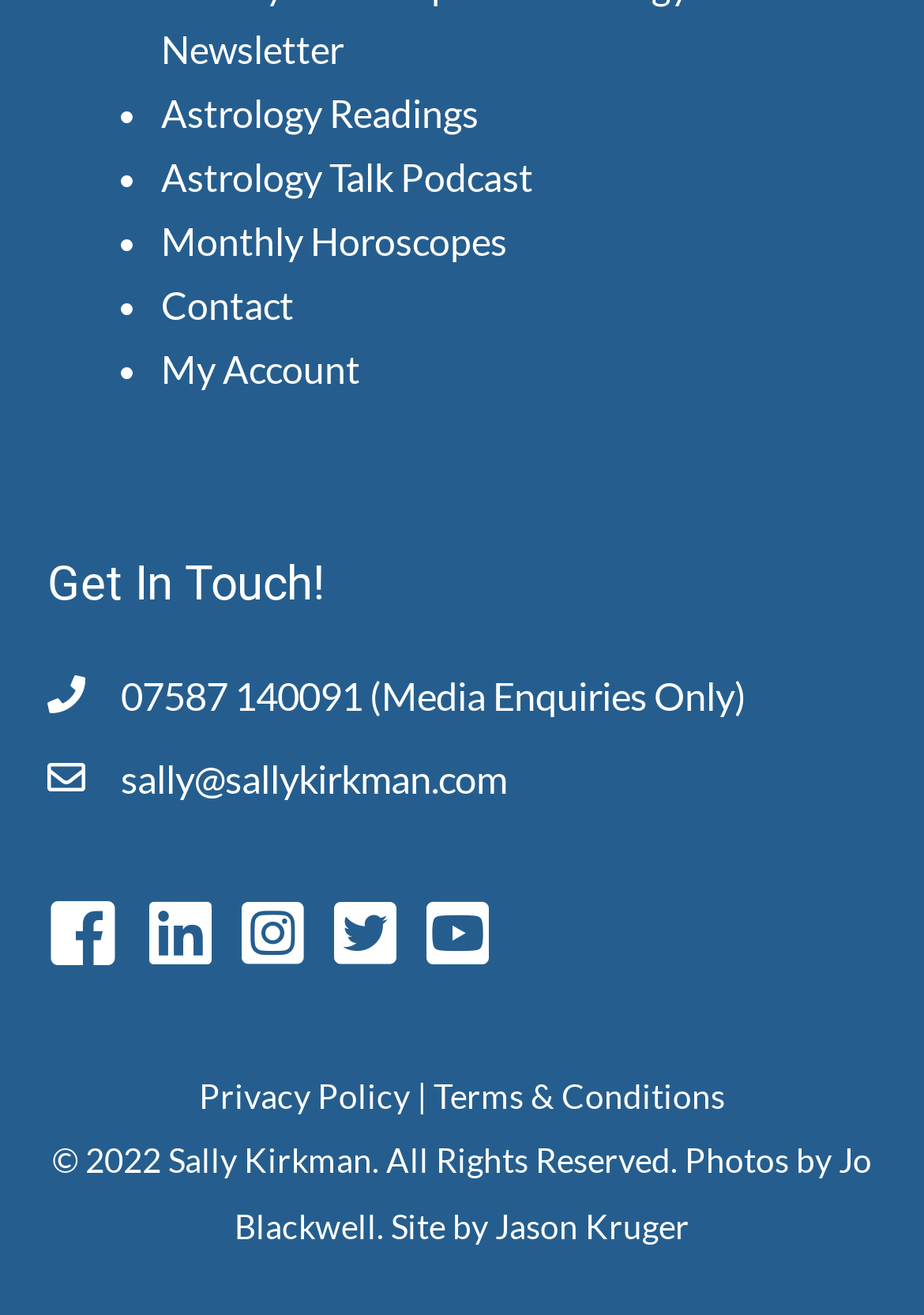Given the webpage screenshot and the description, determine the bounding box coordinates (top-left x, top-left y, bottom-right x, bottom-right y) that define the location of the UI element matching this description: 07587 140091 (Media Enquiries Only)

[0.131, 0.504, 0.808, 0.553]